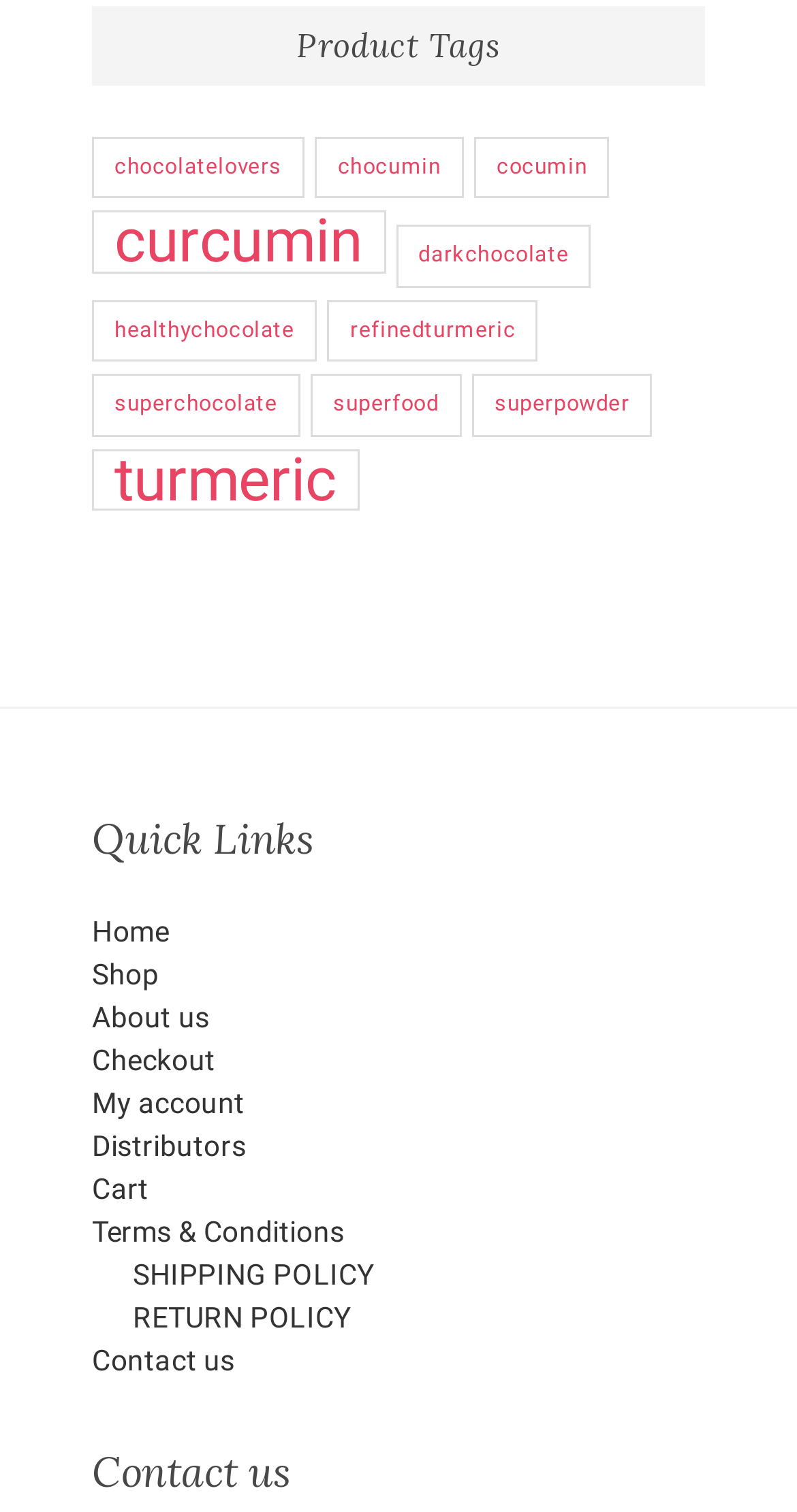Identify the bounding box coordinates for the UI element described as follows: My account. Use the format (top-left x, top-left y, bottom-right x, bottom-right y) and ensure all values are floating point numbers between 0 and 1.

[0.115, 0.716, 0.885, 0.744]